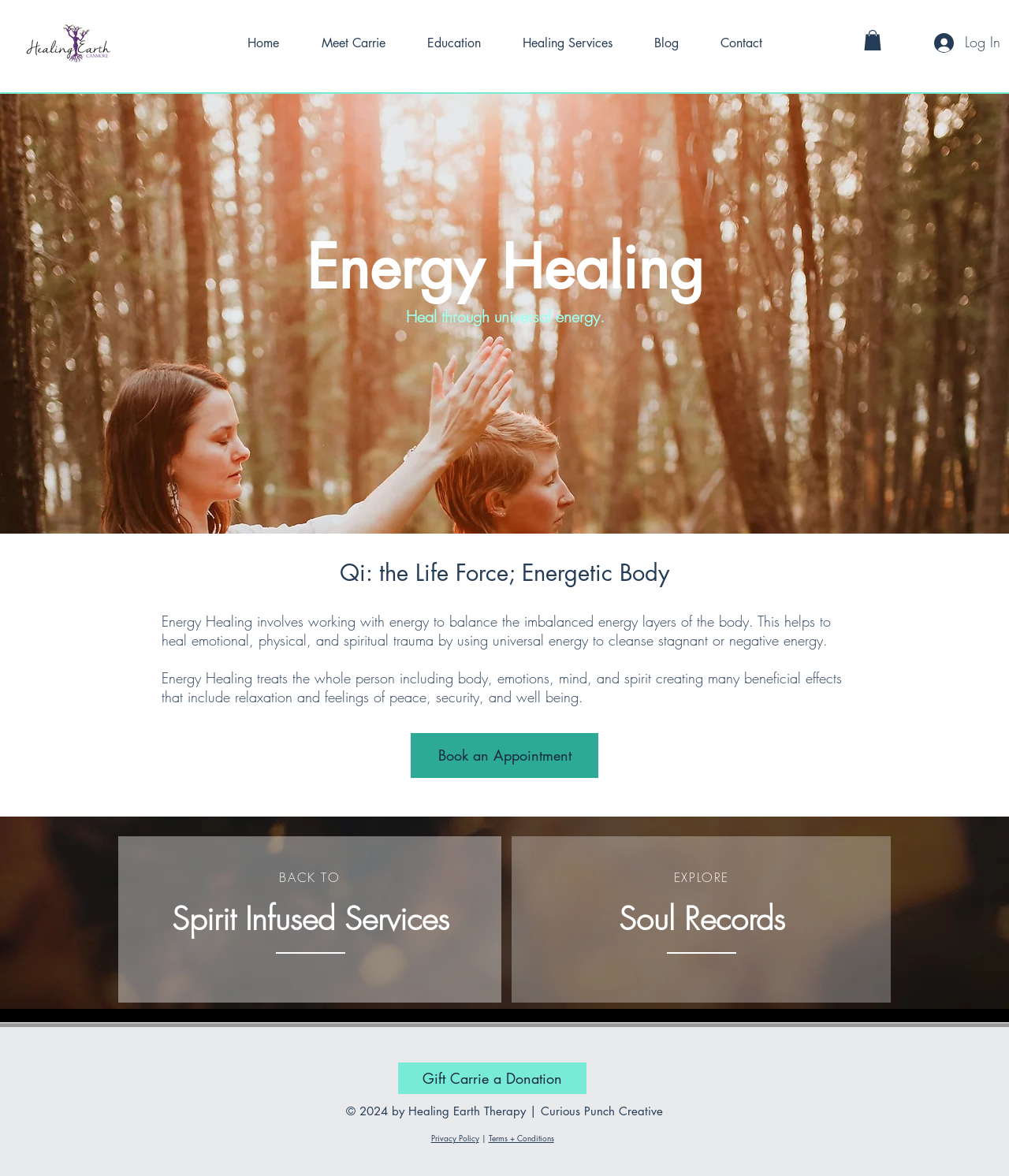Find the bounding box coordinates of the clickable element required to execute the following instruction: "Click the 'Home' link". Provide the coordinates as four float numbers between 0 and 1, i.e., [left, top, right, bottom].

[0.224, 0.02, 0.298, 0.053]